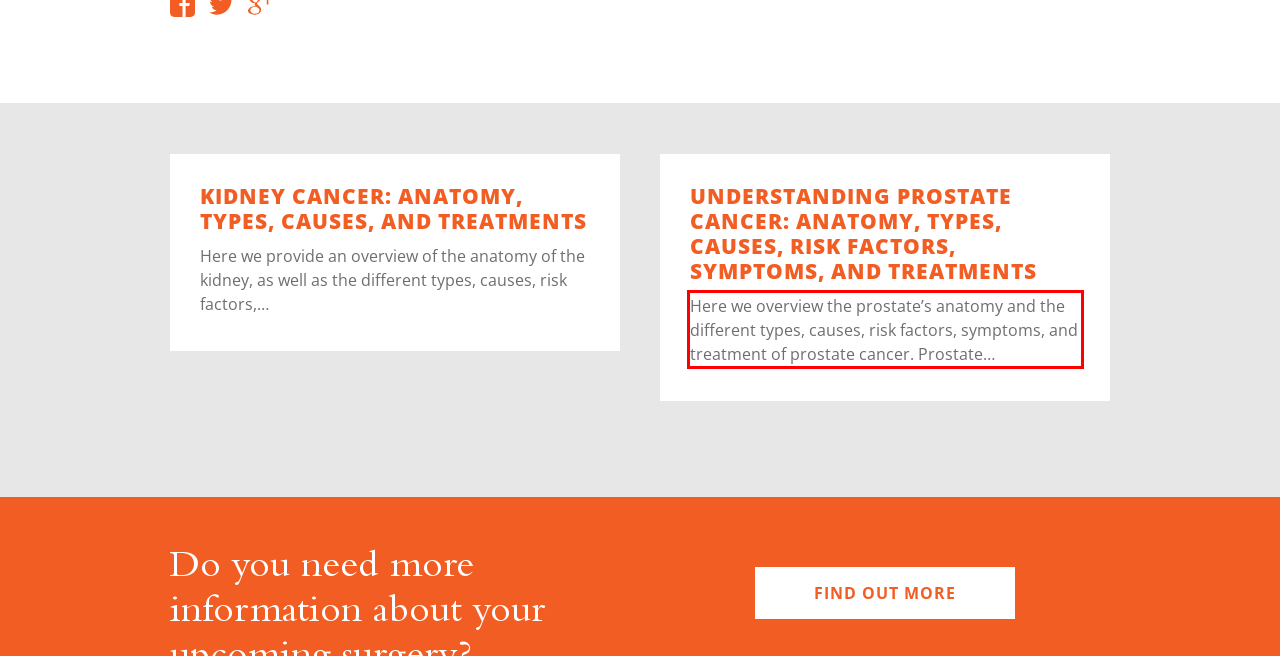Please examine the webpage screenshot and extract the text within the red bounding box using OCR.

Here we overview the prostate’s anatomy and the different types, causes, risk factors, symptoms, and treatment of prostate cancer. Prostate…